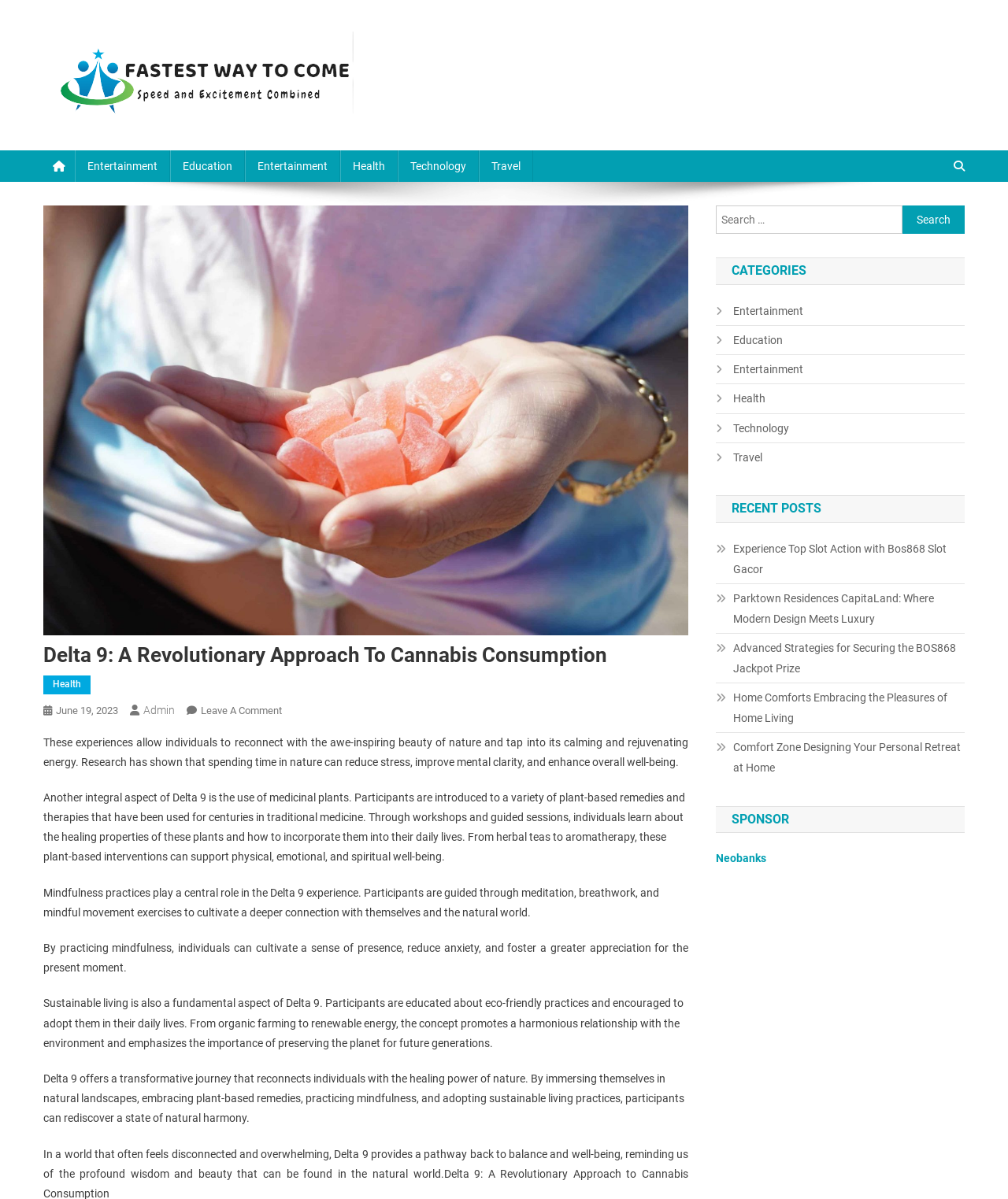Please give a short response to the question using one word or a phrase:
What is the main topic of the webpage?

Cannabis Consumption